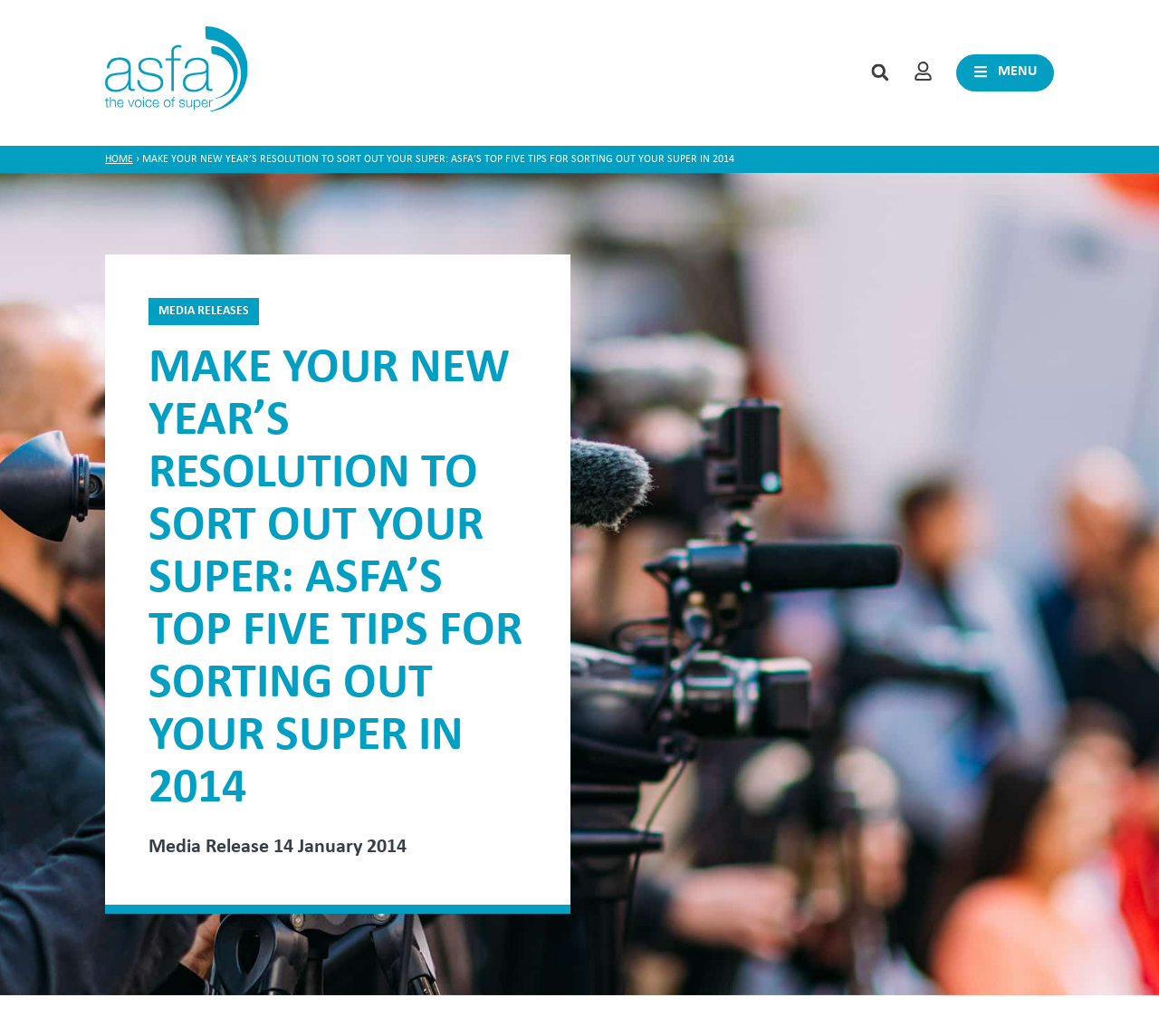Find the bounding box coordinates for the HTML element specified by: "Media releases".

[0.128, 0.287, 0.223, 0.314]